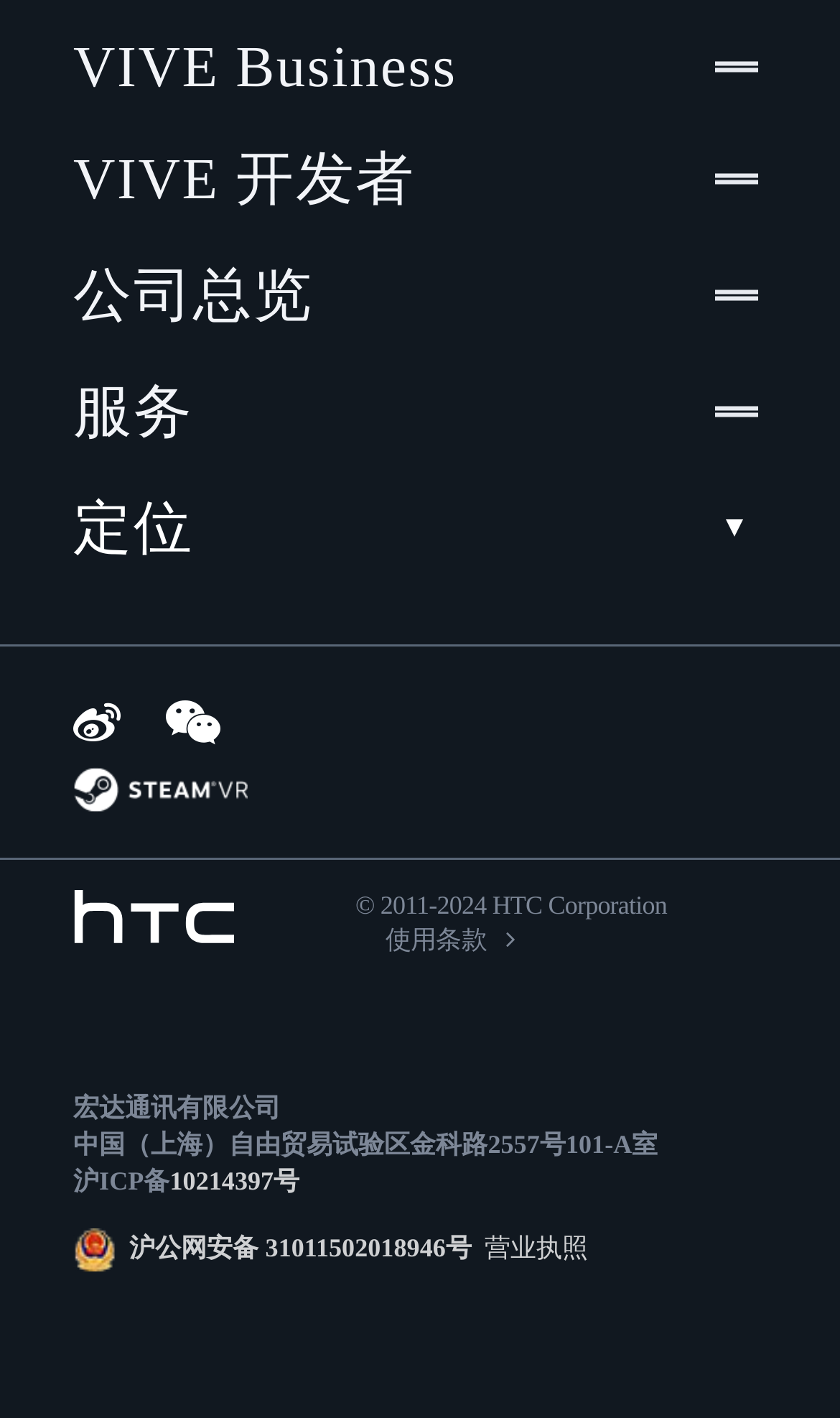Please identify the bounding box coordinates of the element that needs to be clicked to execute the following command: "View HTC website". Provide the bounding box using four float numbers between 0 and 1, formatted as [left, top, right, bottom].

[0.087, 0.627, 0.282, 0.668]